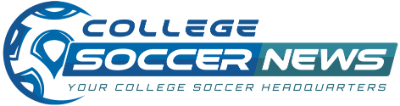What is symbolized by the stylized soccer ball?
Look at the image and answer the question using a single word or phrase.

Dynamic nature